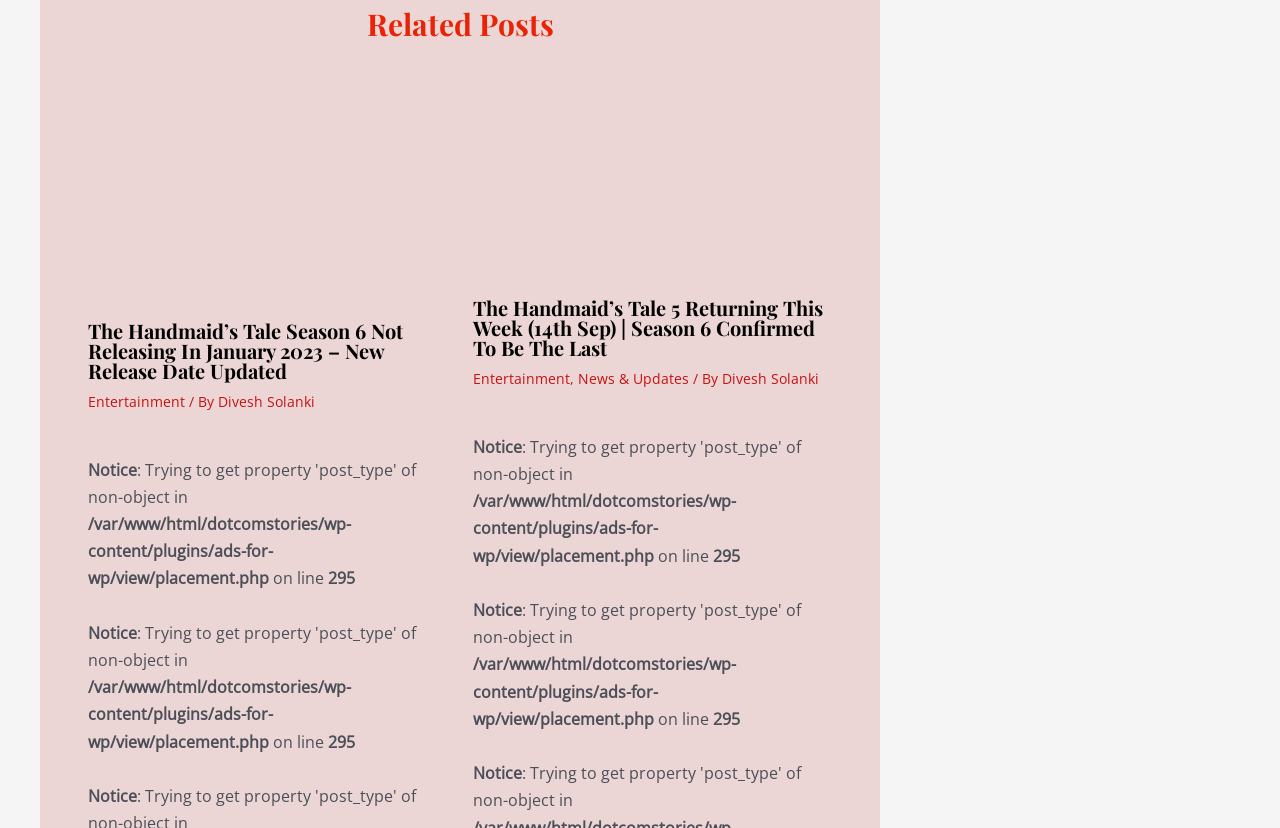Respond to the question below with a concise word or phrase:
How many notices are there on the webpage?

4